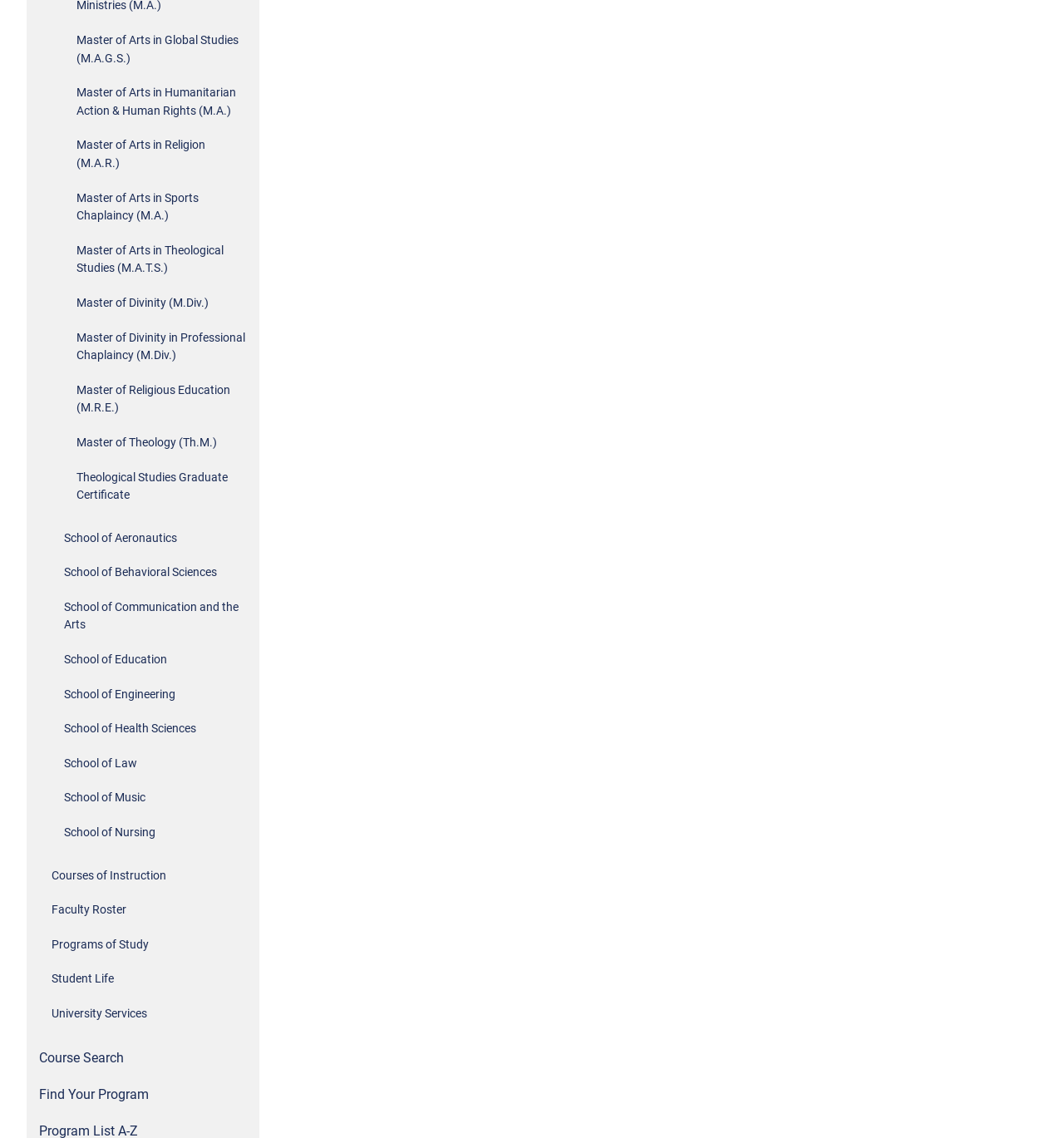Can you pinpoint the bounding box coordinates for the clickable element required for this instruction: "View Programs of Study"? The coordinates should be four float numbers between 0 and 1, i.e., [left, top, right, bottom].

[0.045, 0.819, 0.236, 0.842]